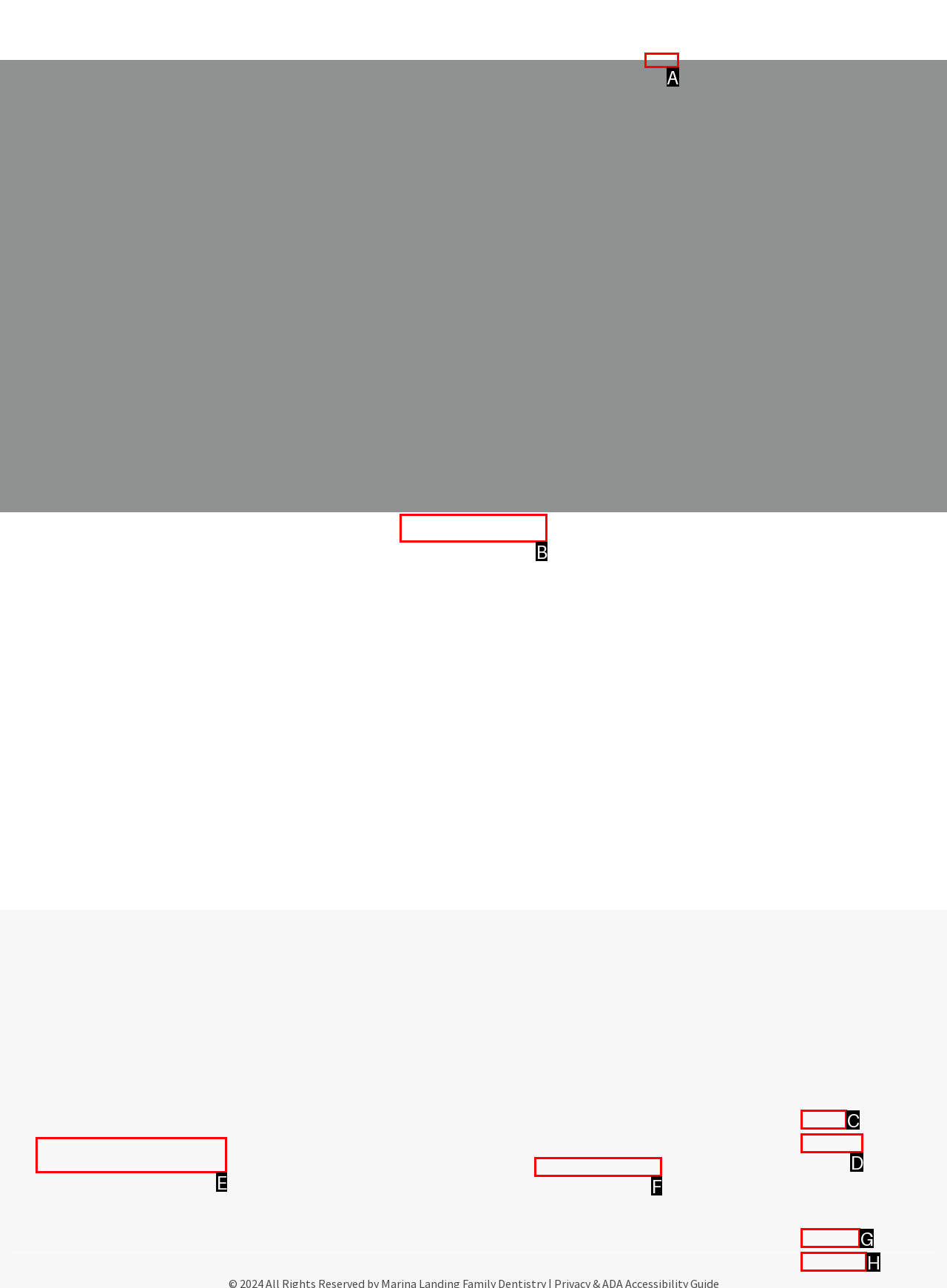Tell me which letter corresponds to the UI element that will allow you to Read more reviews. Answer with the letter directly.

B